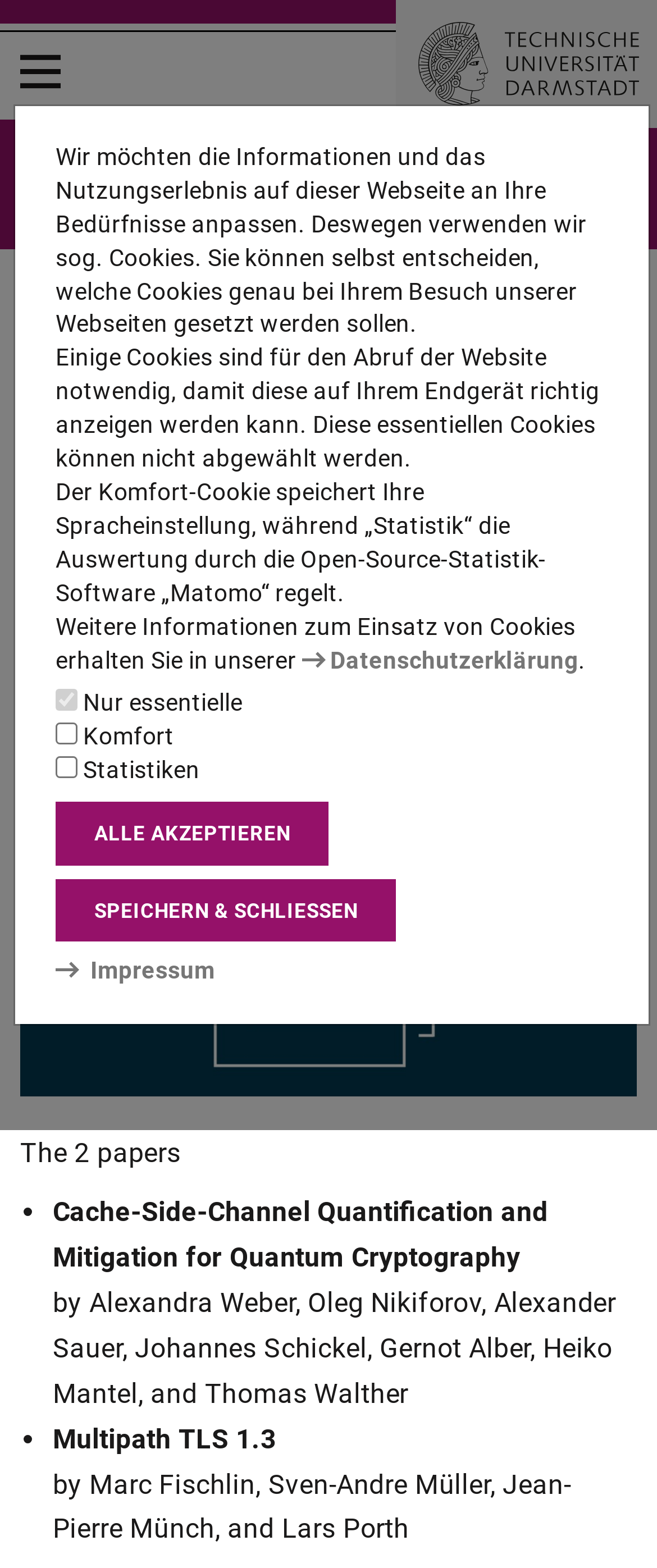Find the bounding box coordinates of the clickable area that will achieve the following instruction: "Go to the TU Darmstadt page".

[0.031, 0.178, 0.254, 0.196]